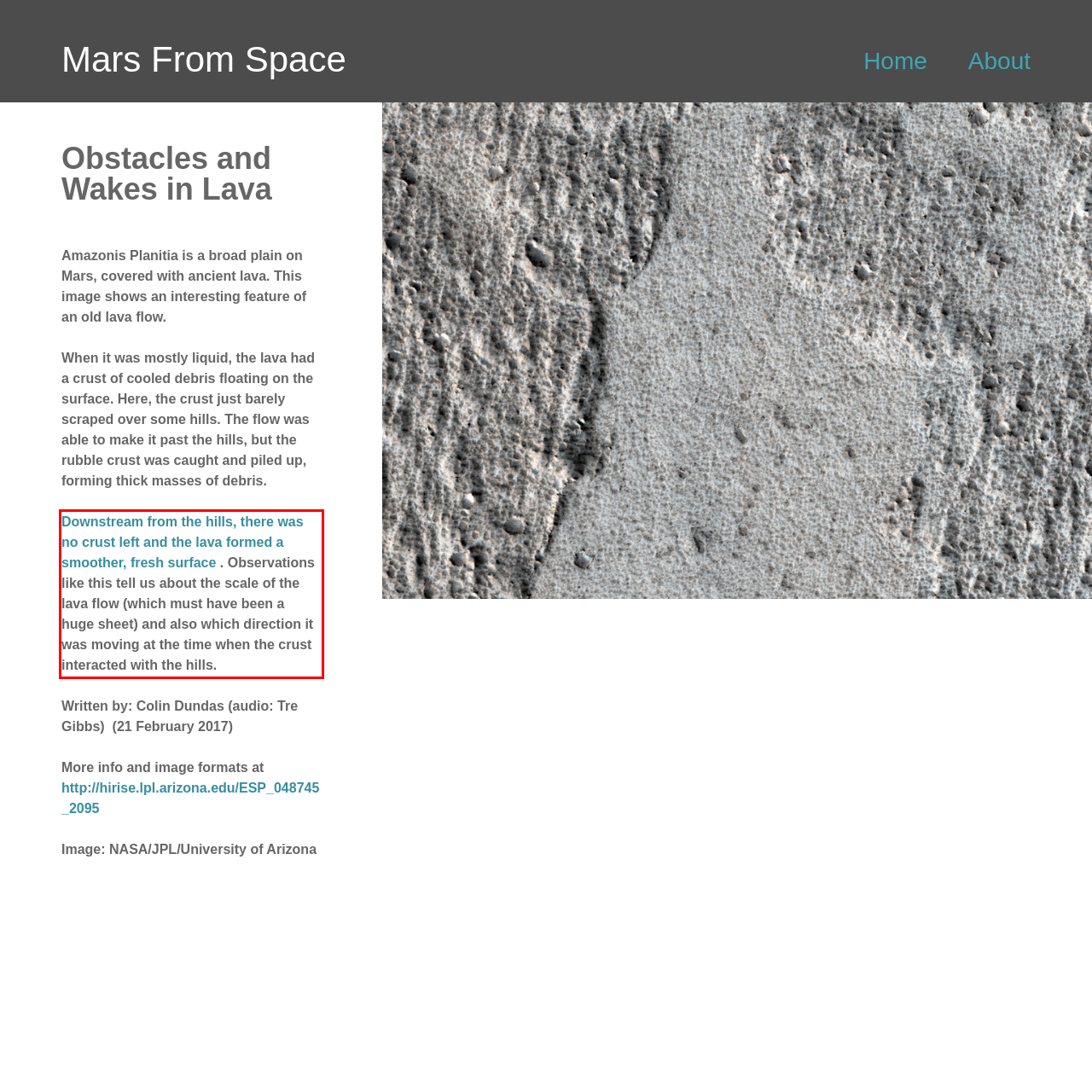Using the provided webpage screenshot, identify and read the text within the red rectangle bounding box.

Downstream from the hills, there was no crust left and the lava formed a smoother, fresh surface . Observations like this tell us about the scale of the lava flow (which must have been a huge sheet) and also which direction it was moving at the time when the crust interacted with the hills.